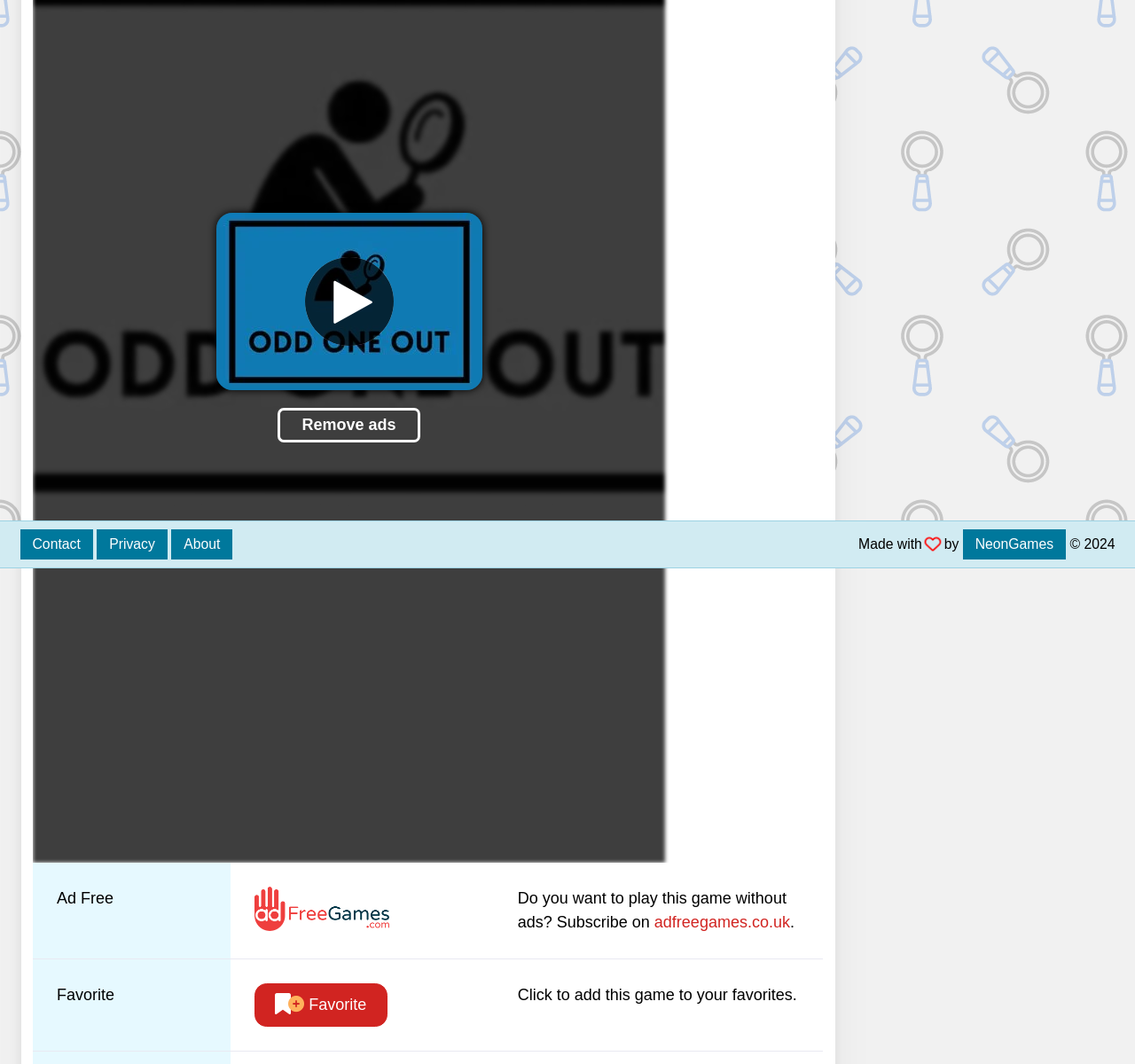Provide the bounding box coordinates of the HTML element described as: "alt="Ad Free Games"". The bounding box coordinates should be four float numbers between 0 and 1, i.e., [left, top, right, bottom].

[0.224, 0.844, 0.343, 0.861]